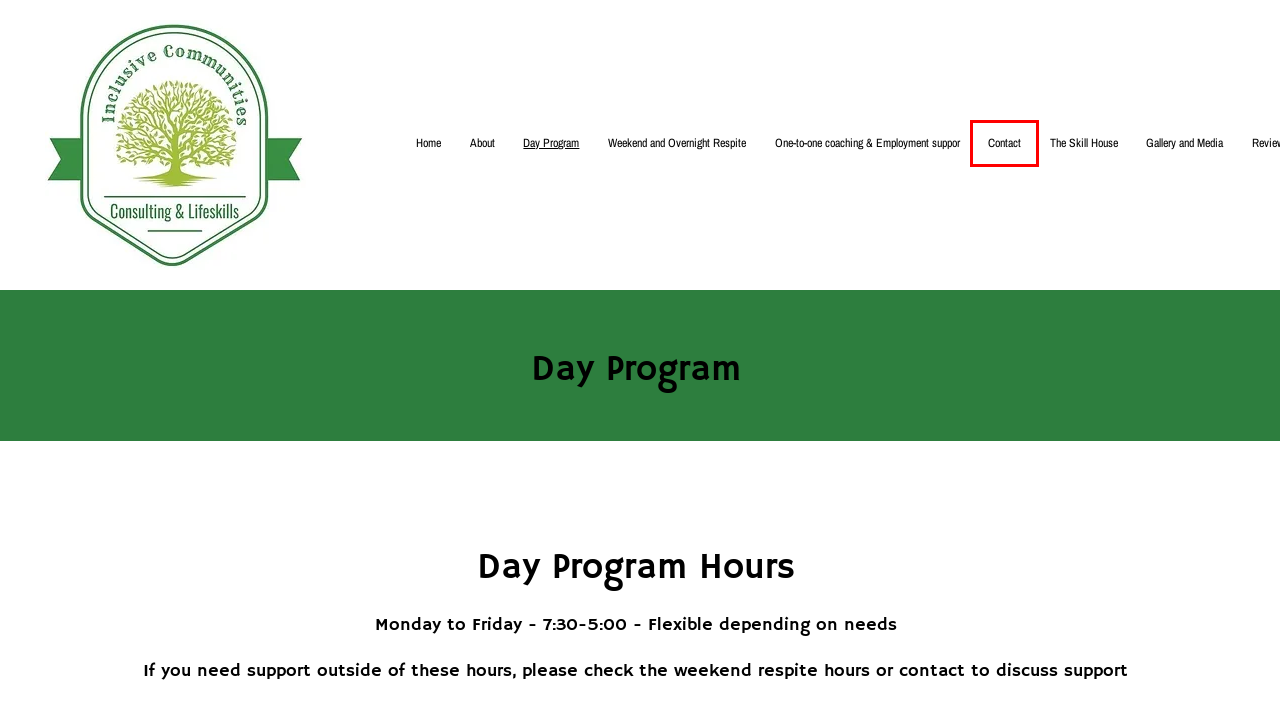You are presented with a screenshot of a webpage containing a red bounding box around an element. Determine which webpage description best describes the new webpage after clicking on the highlighted element. Here are the candidates:
A. The Skill House
B. Gallery and Media
C. About
D. Contact
E. Inclusive Communities Consulting & Life Skills
F. One-to-One Coaching and Employment Supports
G. Weekend and Overnight Respite
H. Reviews

D